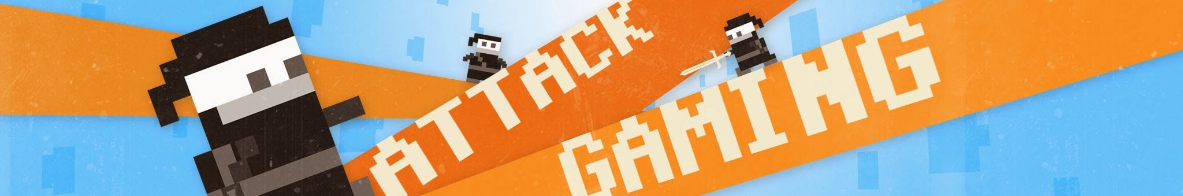What type of games does the platform MMO Attack focus on?
Look at the image and respond with a single word or a short phrase.

MMORPGs